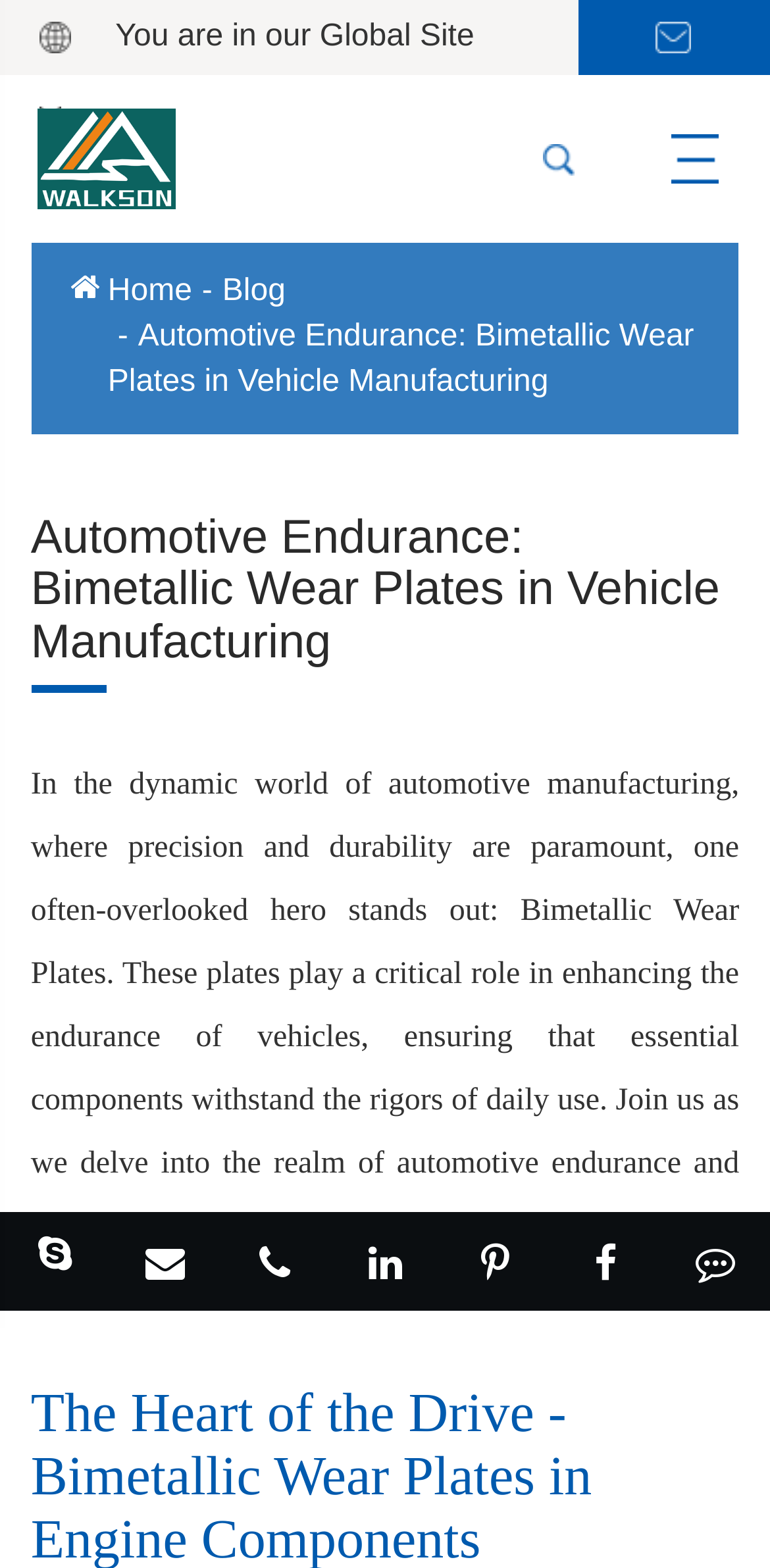Indicate the bounding box coordinates of the clickable region to achieve the following instruction: "Click the Home link."

[0.14, 0.175, 0.249, 0.197]